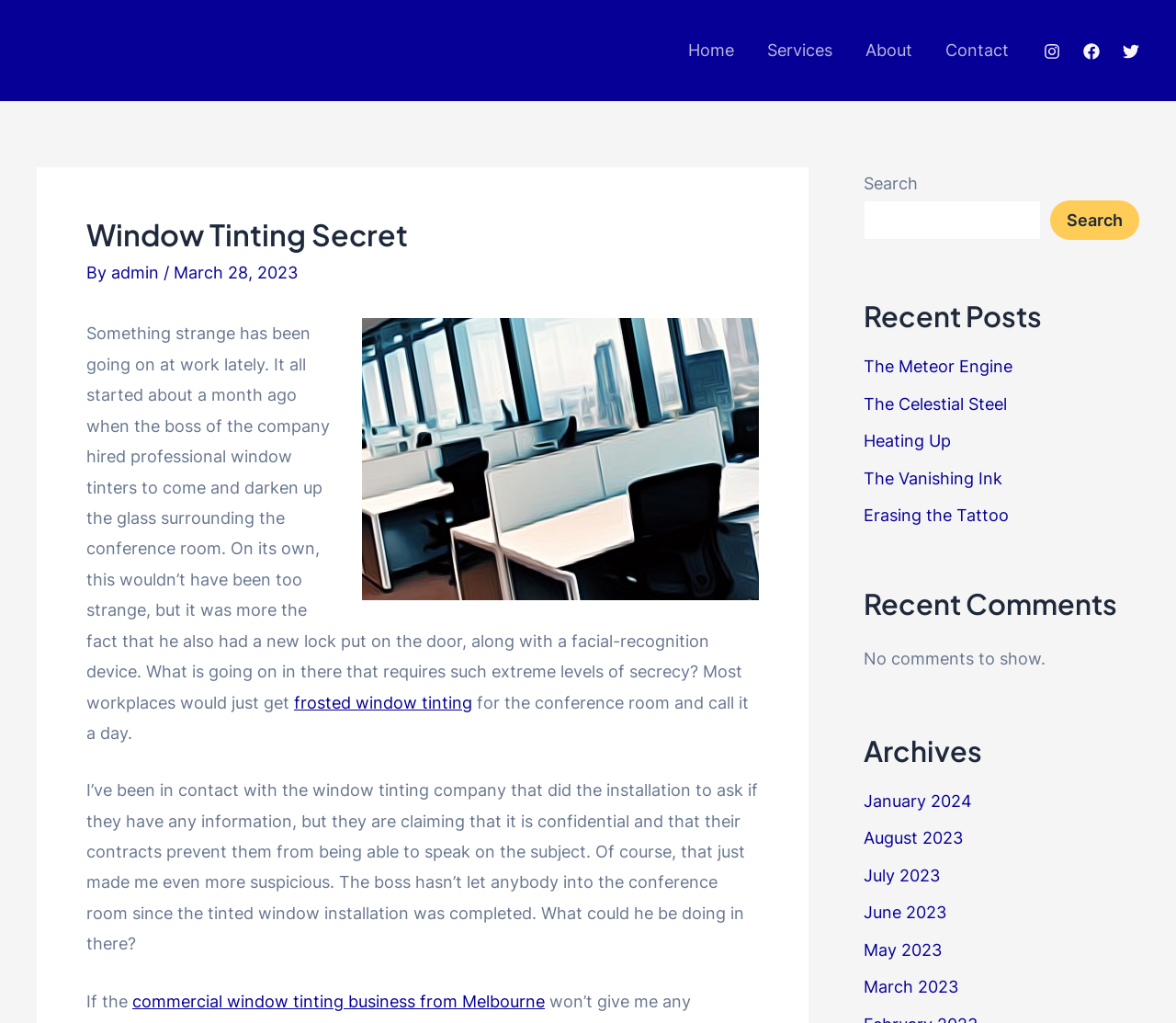Find the bounding box coordinates of the clickable element required to execute the following instruction: "Click on the Home link". Provide the coordinates as four float numbers between 0 and 1, i.e., [left, top, right, bottom].

[0.571, 0.0, 0.638, 0.099]